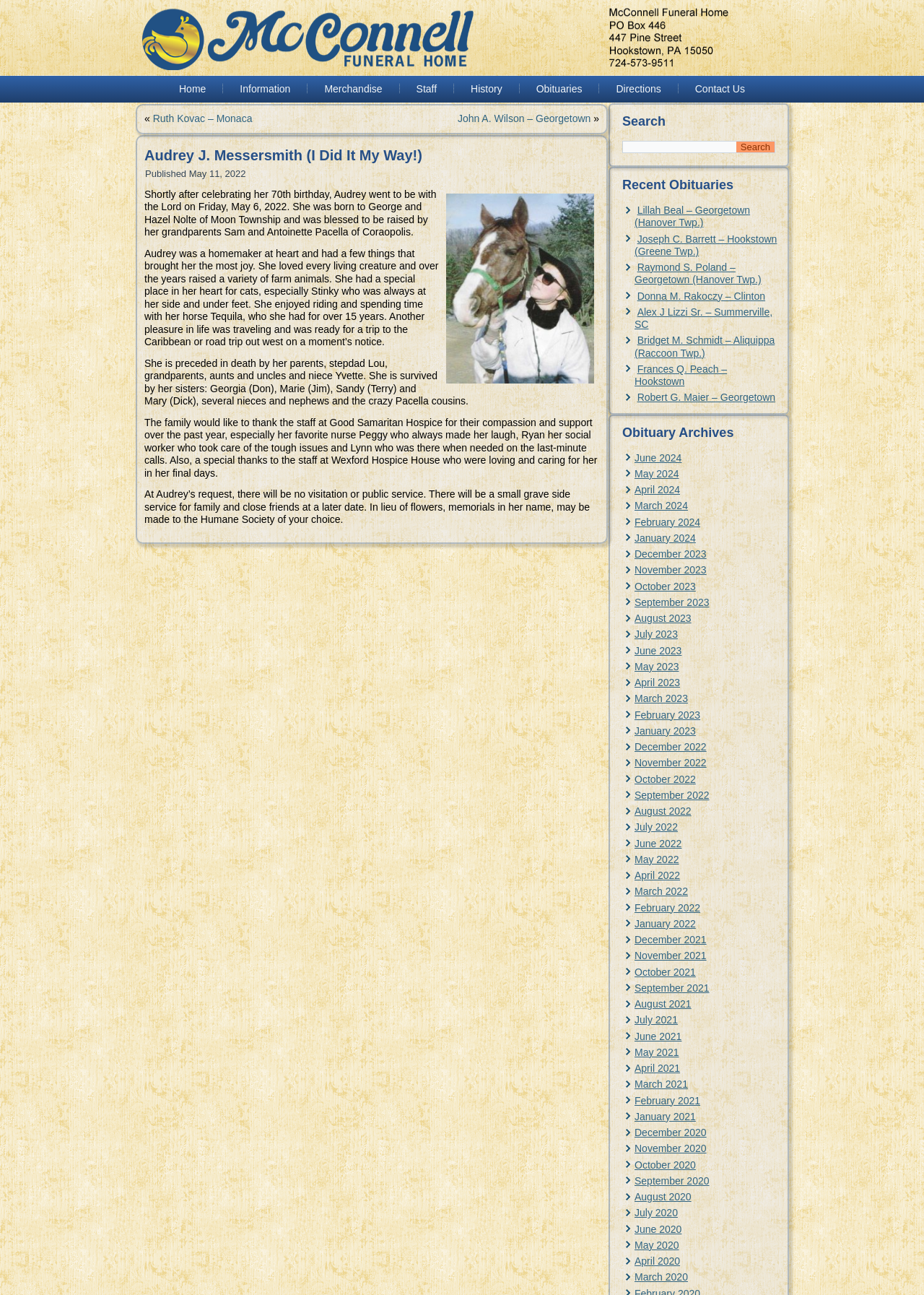Please determine the bounding box of the UI element that matches this description: Ruth Kovac – Monaca. The coordinates should be given as (top-left x, top-left y, bottom-right x, bottom-right y), with all values between 0 and 1.

[0.165, 0.087, 0.273, 0.096]